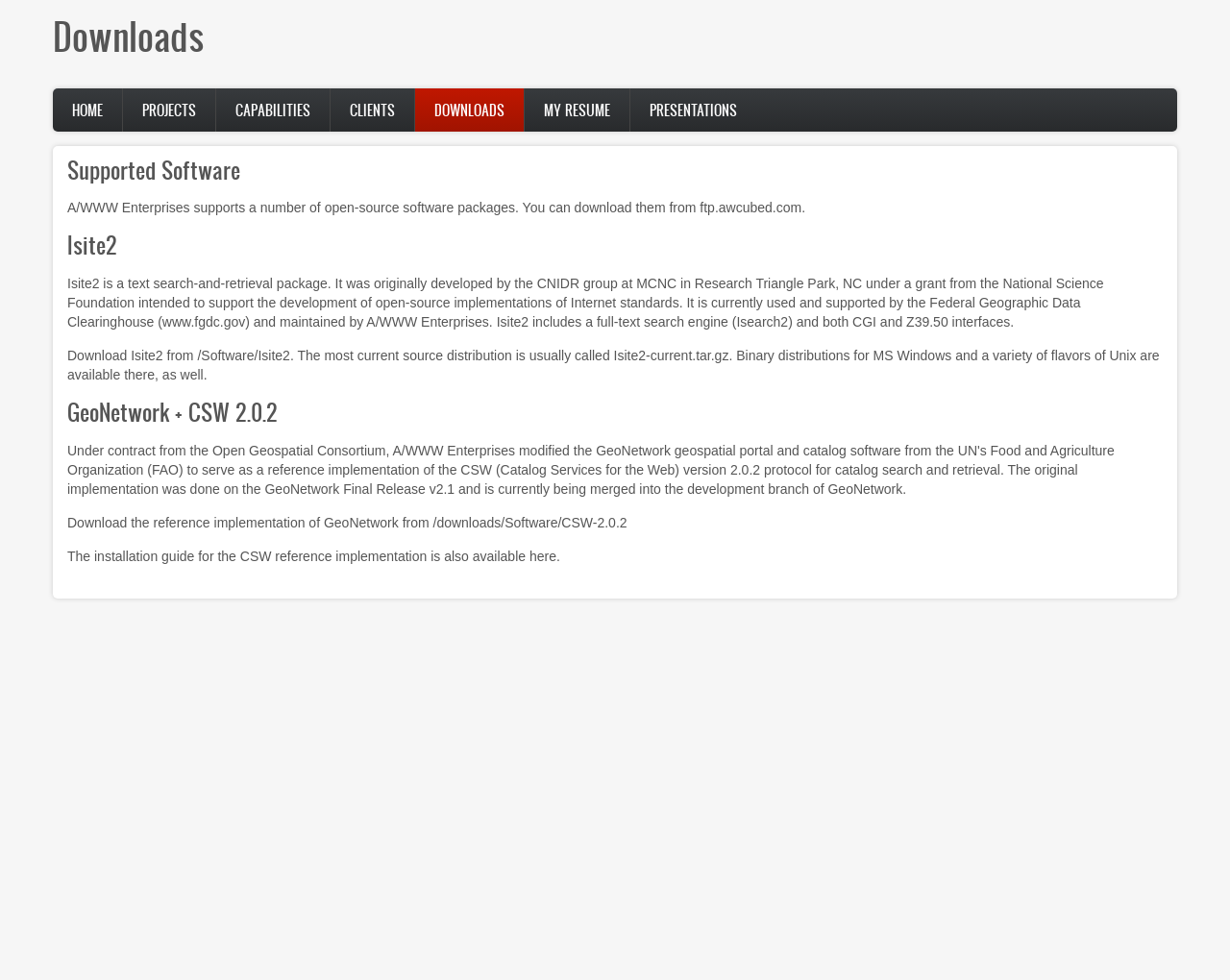How many software packages are described on this webpage?
Answer the question in a detailed and comprehensive manner.

The webpage describes two software packages: Isite2 and GeoNetwork + CSW 2.0.2. These descriptions include information about the software, their features, and download links.